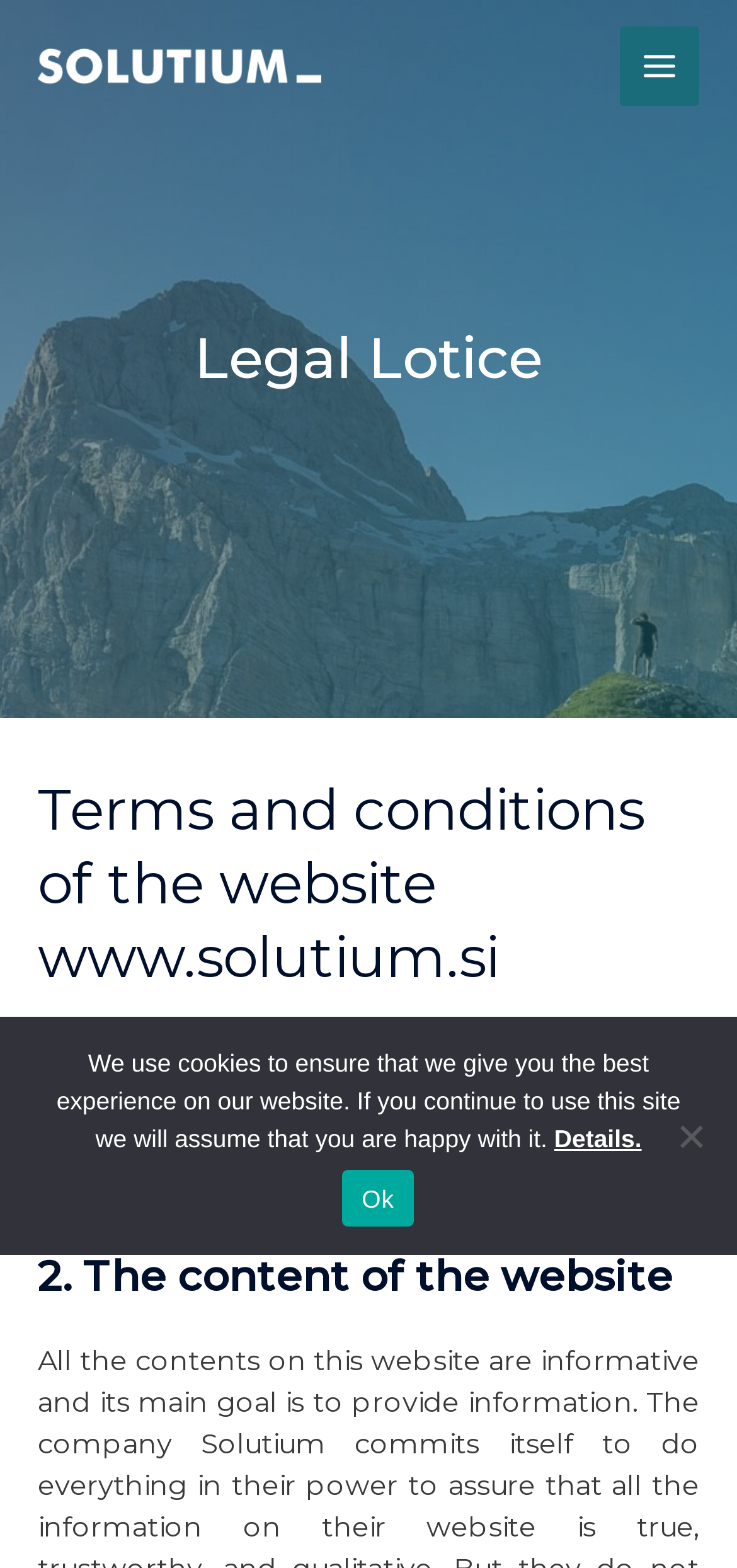How many sections are there in the legal notice?
Please respond to the question with as much detail as possible.

From the headings '1. Introduction' and '2. The content of the website', we can infer that there are at least two sections in the legal notice, and possibly more.